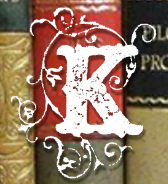Answer the question in one word or a short phrase:
What is the aesthetic of the letter 'K'?

antique